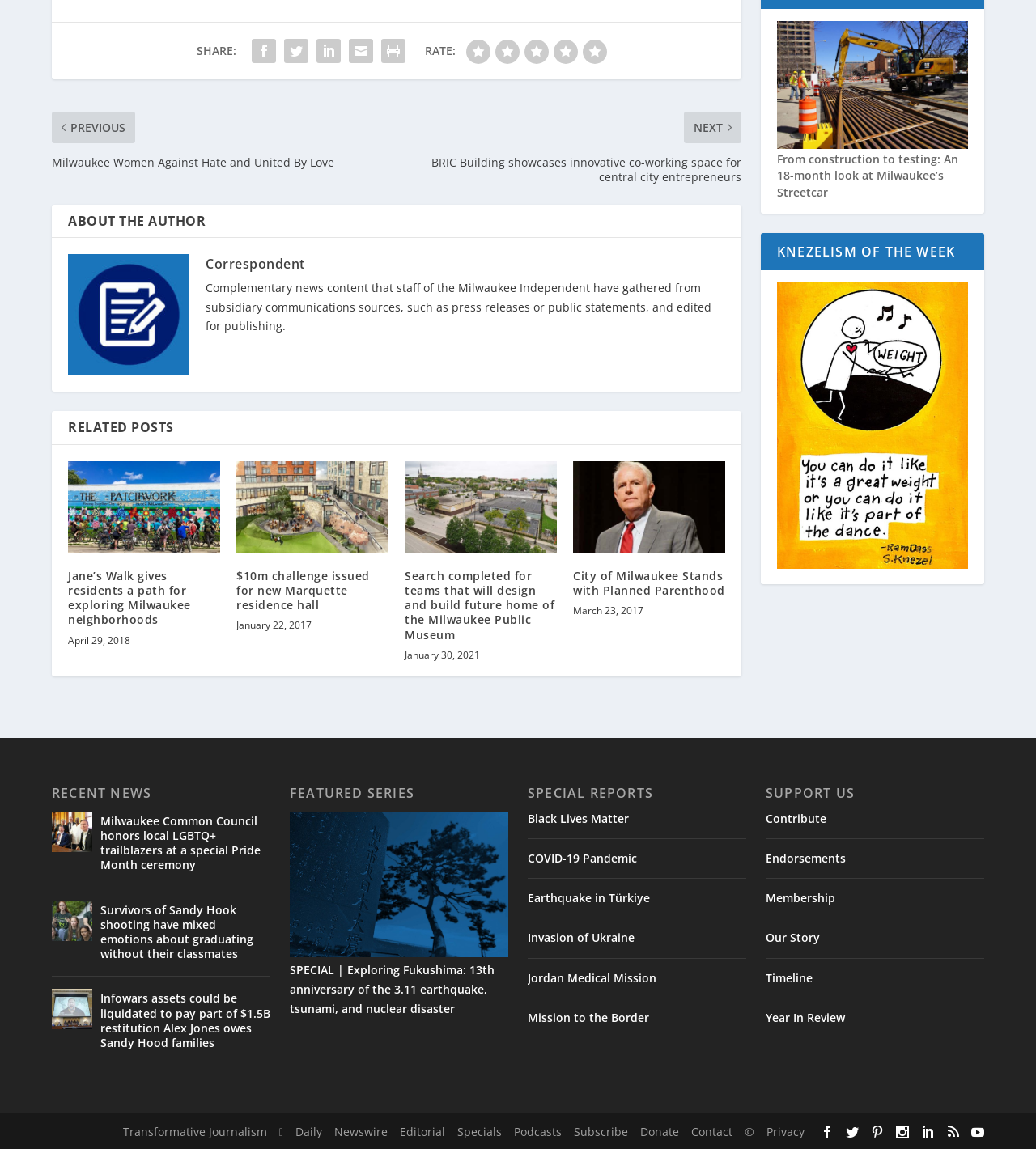From the element description Contact, predict the bounding box coordinates of the UI element. The coordinates must be specified in the format (top-left x, top-left y, bottom-right x, bottom-right y) and should be within the 0 to 1 range.

[0.667, 0.979, 0.707, 0.992]